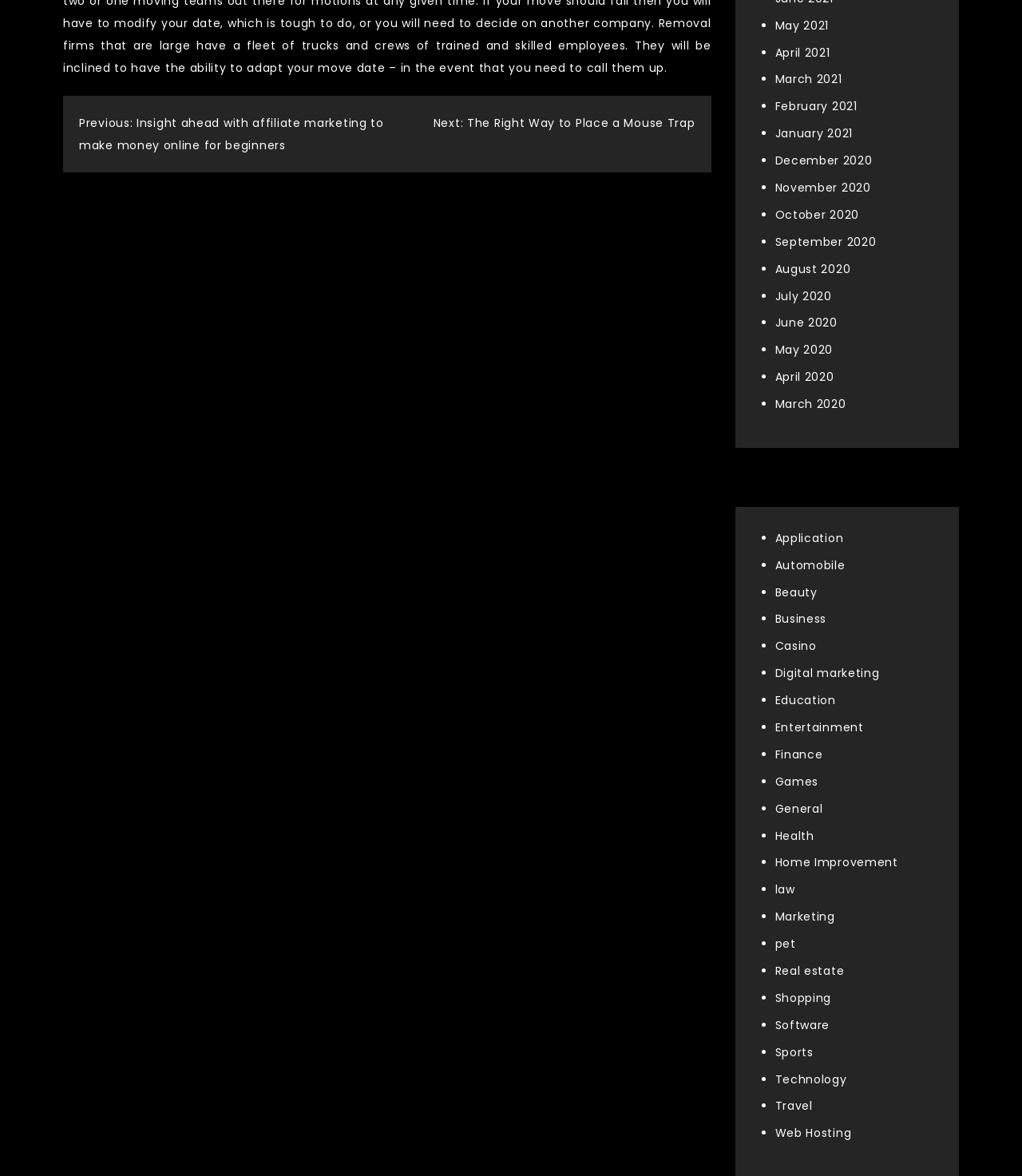Locate the bounding box coordinates of the clickable region to complete the following instruction: "Click on Exam Calendar 2021."

None